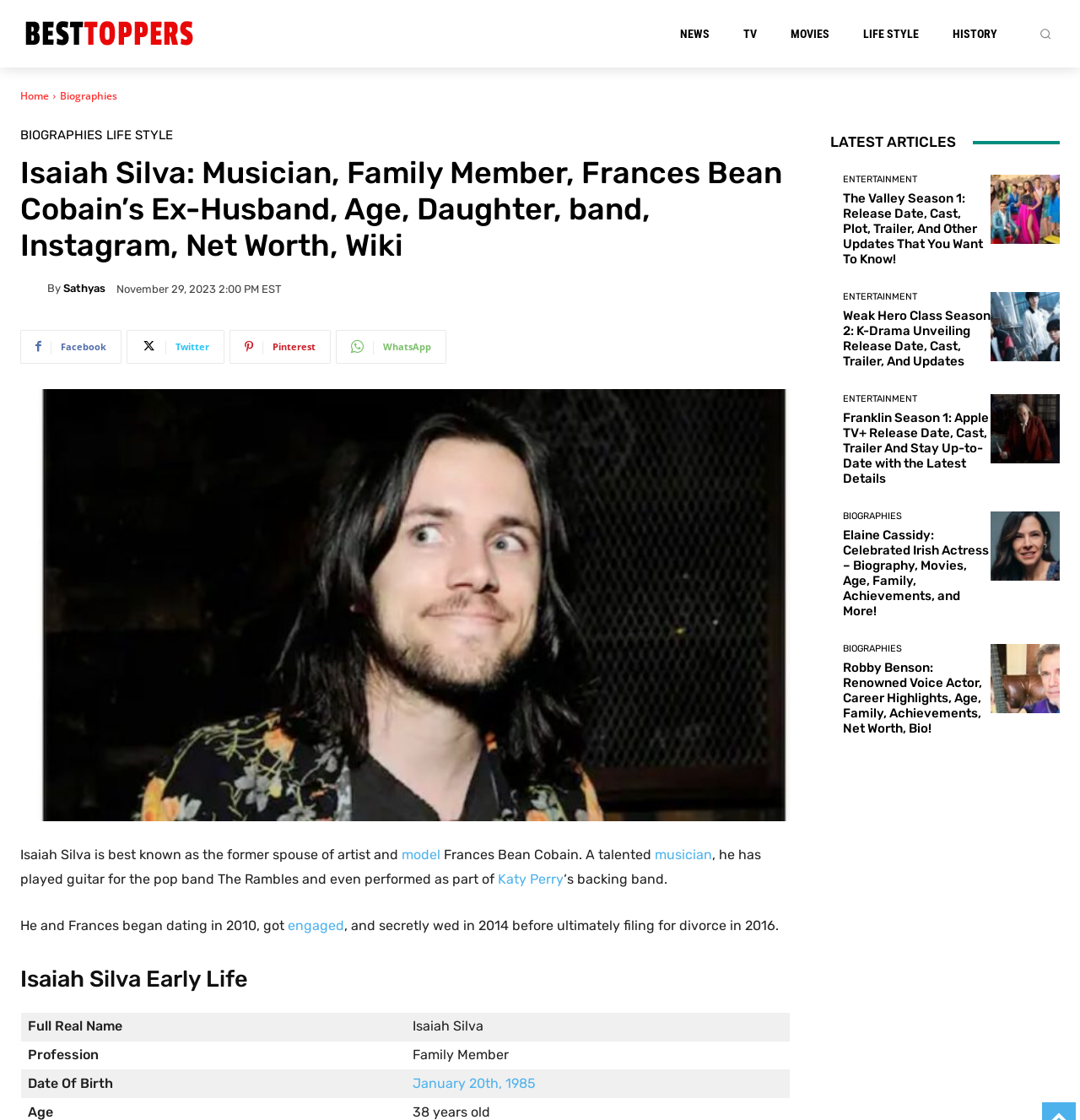Identify the bounding box coordinates for the element you need to click to achieve the following task: "Read about Elaine Cassidy". The coordinates must be four float values ranging from 0 to 1, formatted as [left, top, right, bottom].

[0.918, 0.457, 0.981, 0.518]